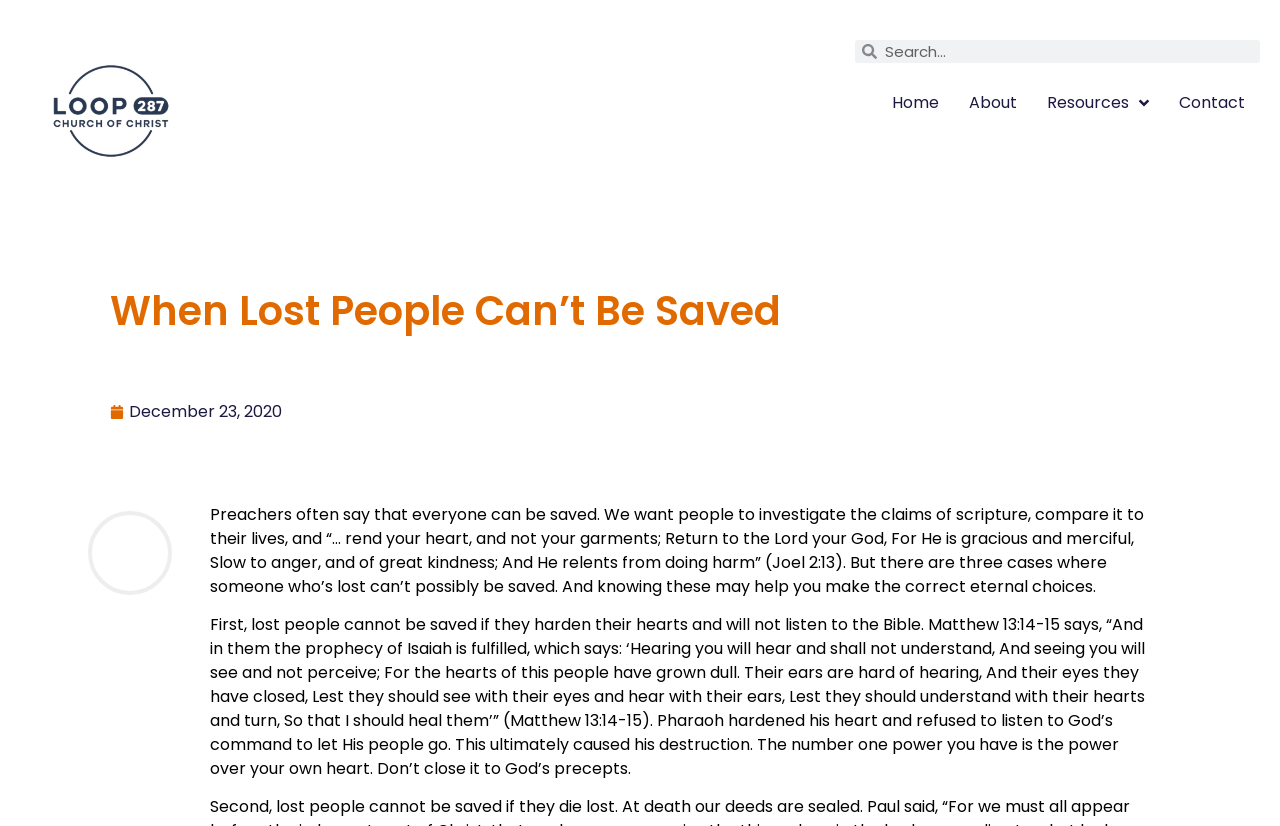Using the provided element description "December 23, 2020", determine the bounding box coordinates of the UI element.

[0.086, 0.484, 0.22, 0.513]